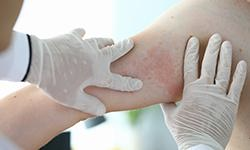Give a short answer using one word or phrase for the question:
What is the clinic's specialty?

Skin conditions